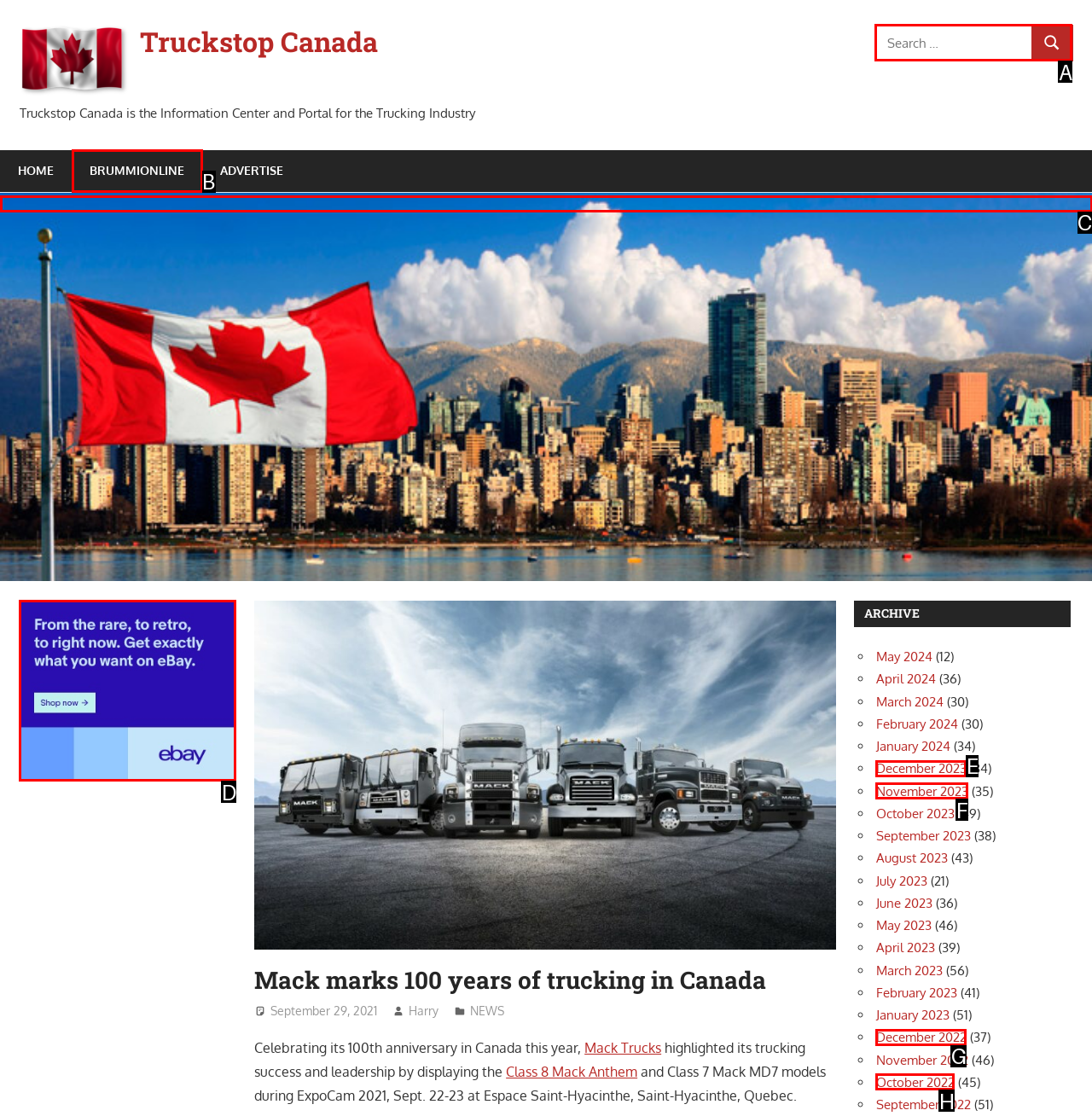Specify which UI element should be clicked to accomplish the task: Search for something. Answer with the letter of the correct choice.

A